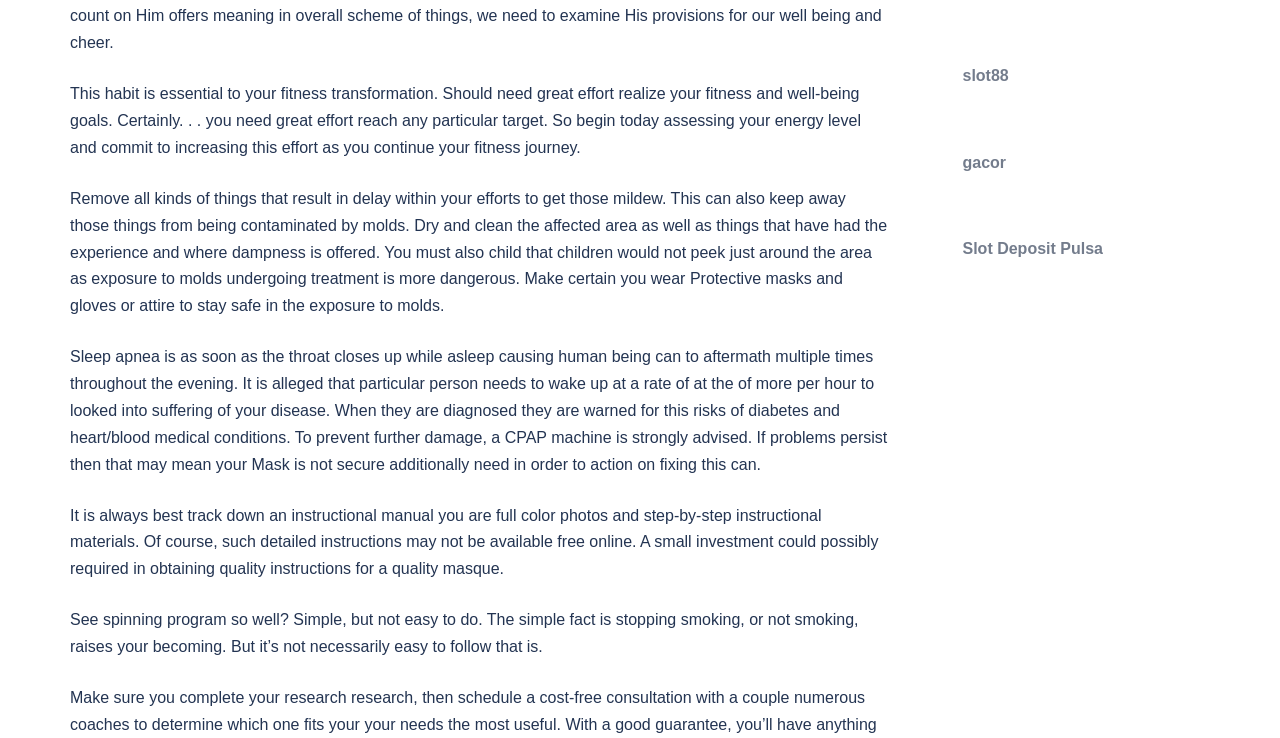Identify the bounding box coordinates of the HTML element based on this description: "Slot Deposit Pulsa".

[0.752, 0.326, 0.862, 0.349]